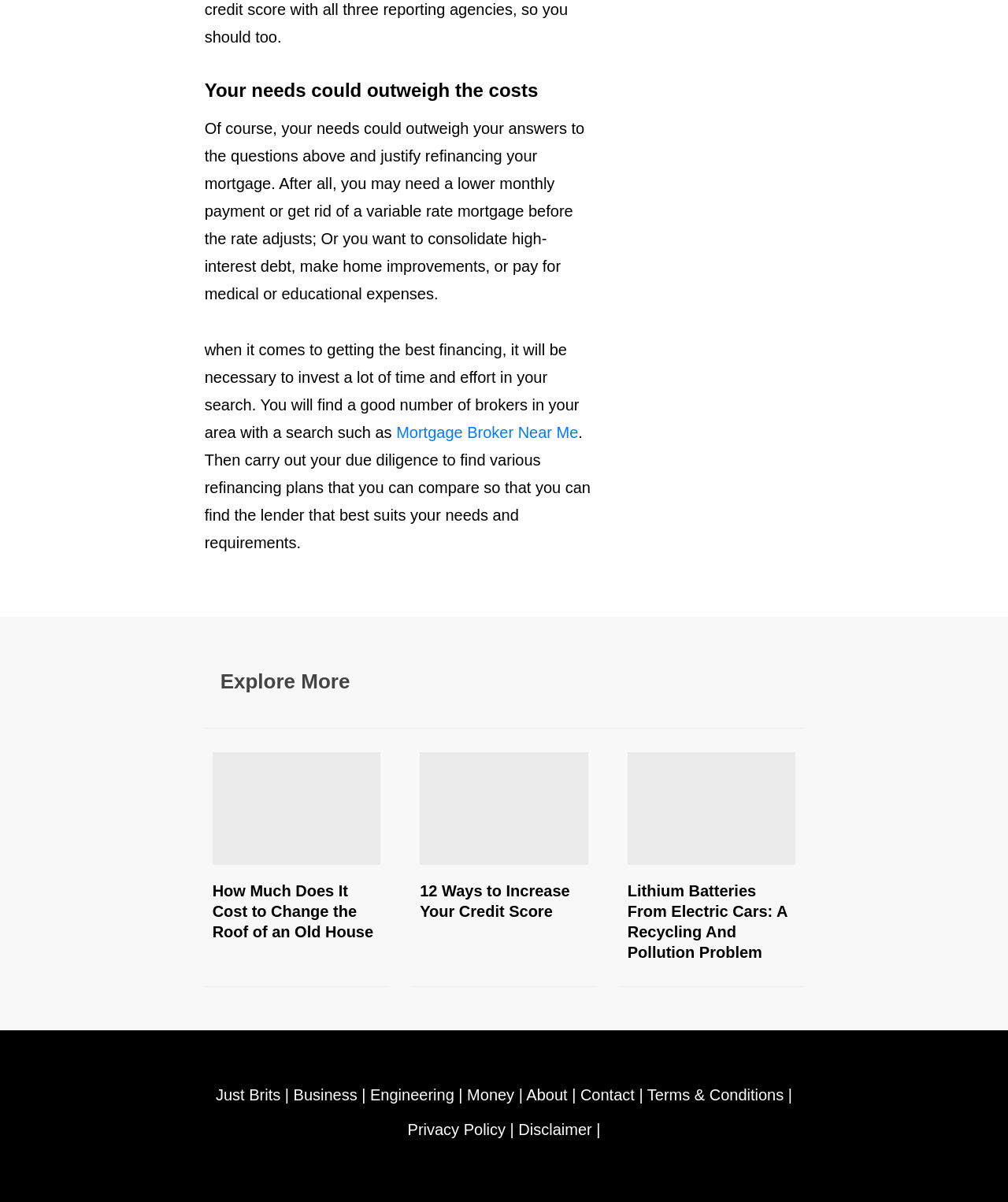Respond to the question with just a single word or phrase: 
How many categories are listed at the bottom of the webpage?

7